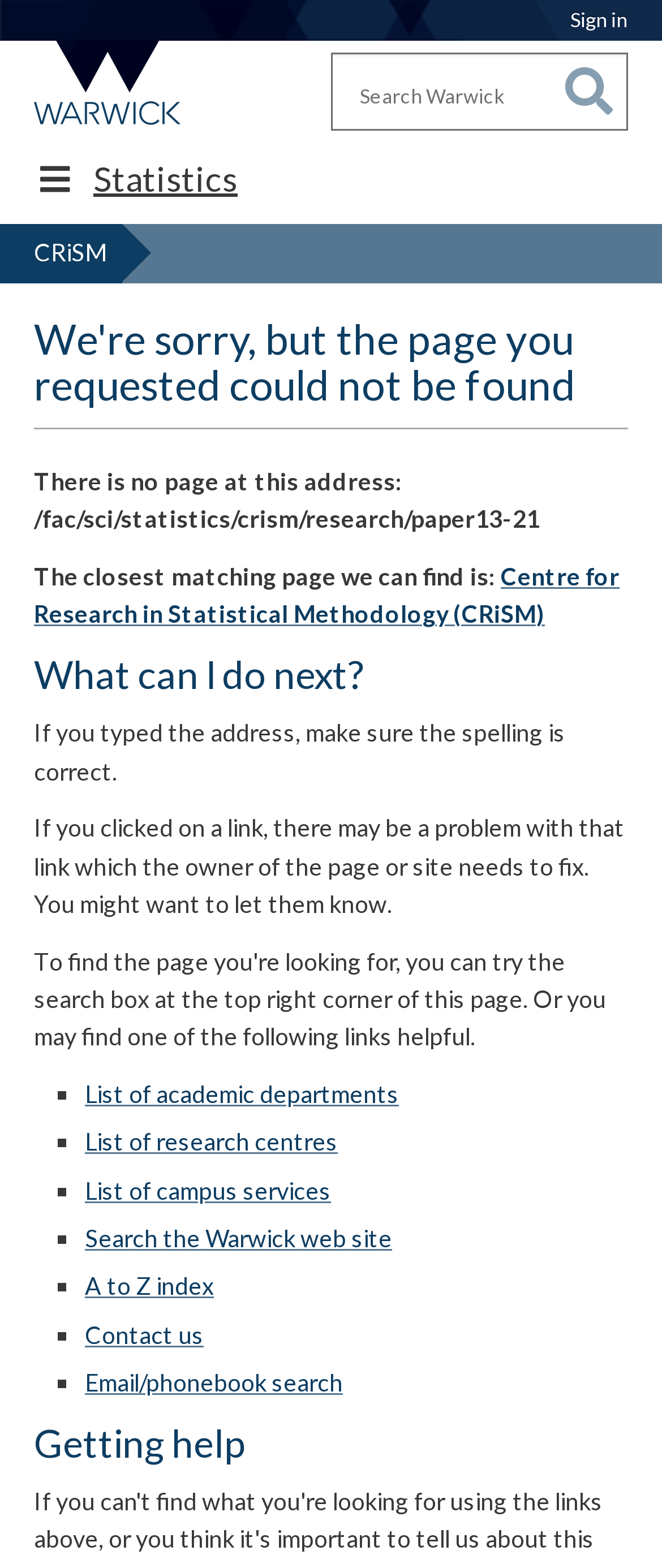What is the closest matching page?
Refer to the image and respond with a one-word or short-phrase answer.

Centre for Research in Statistical Methodology (CRiSM)